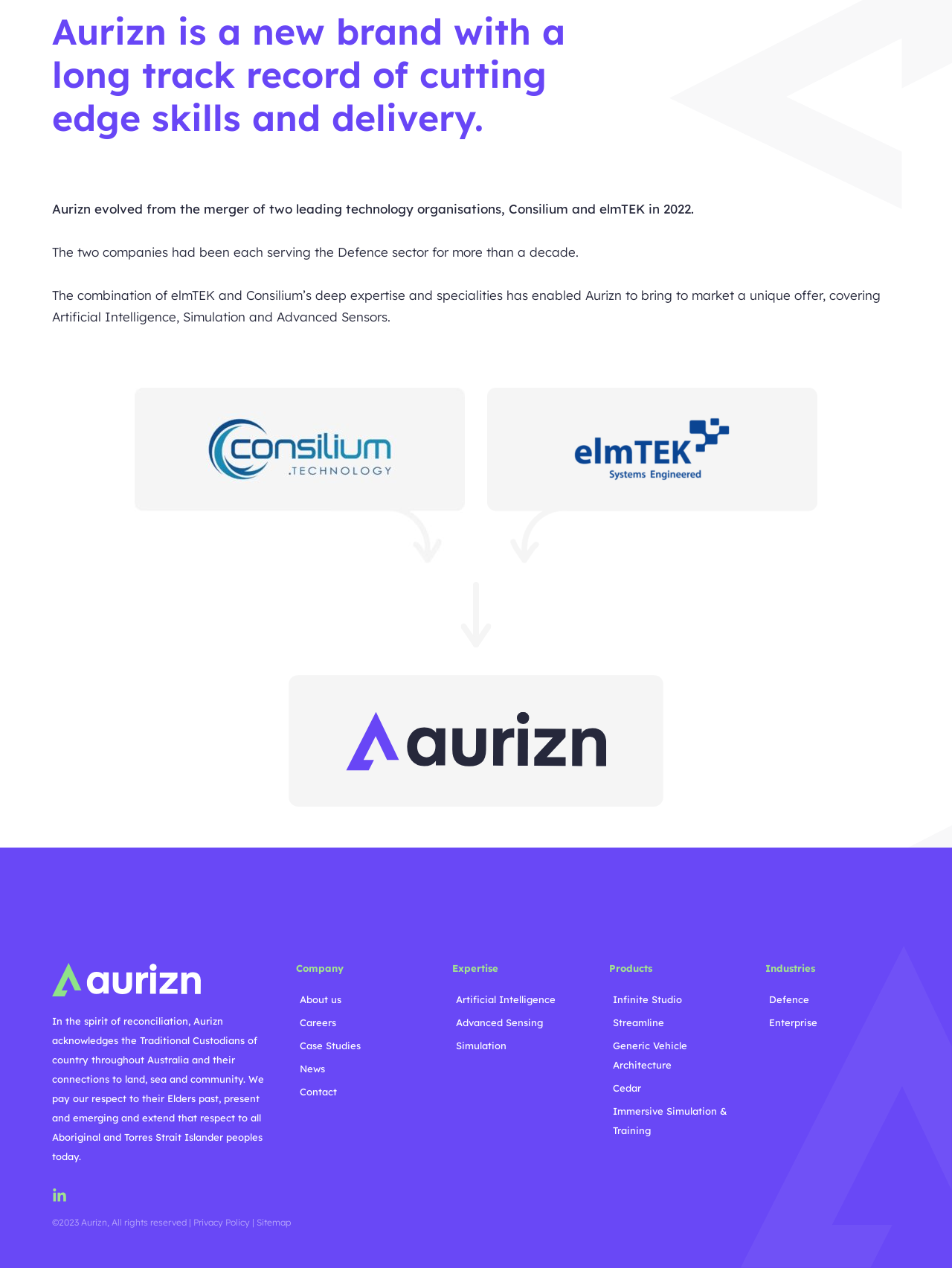Show the bounding box coordinates for the HTML element described as: "Case Studies".

[0.311, 0.817, 0.452, 0.832]